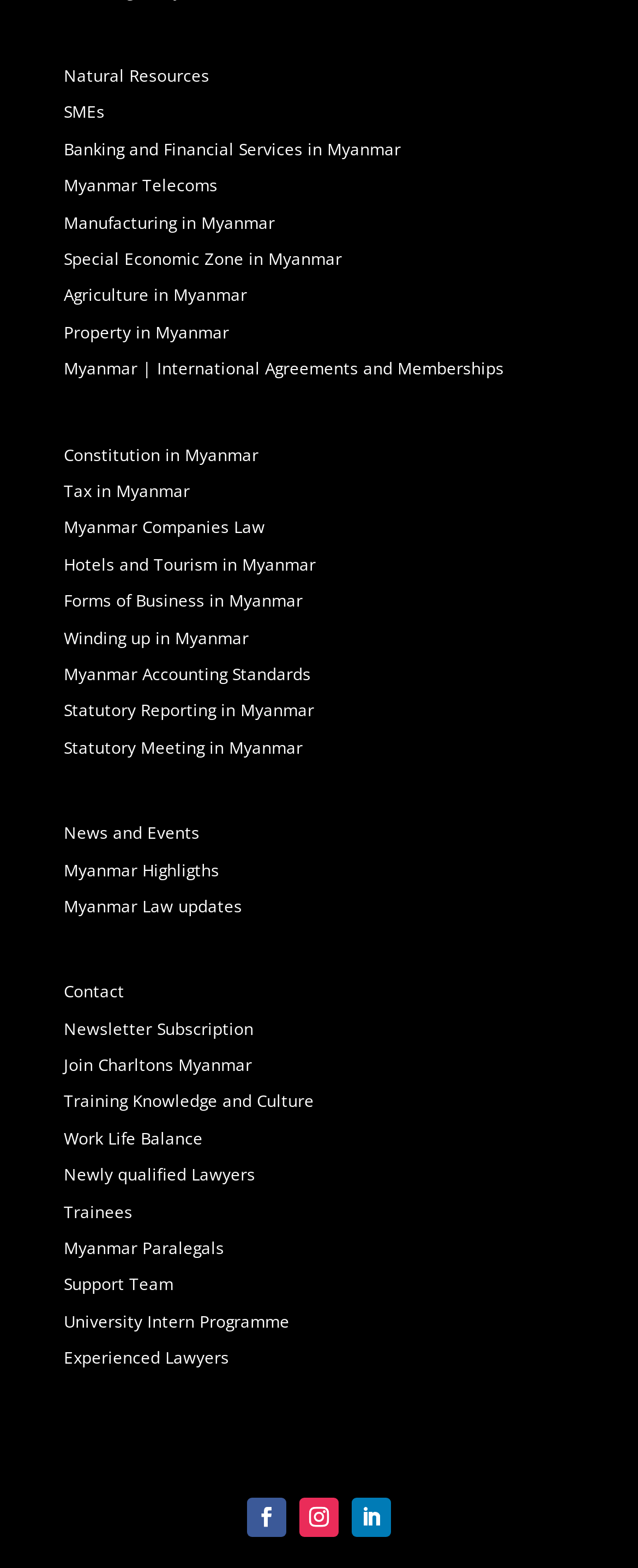Determine the bounding box coordinates of the region to click in order to accomplish the following instruction: "Go to News and Events". Provide the coordinates as four float numbers between 0 and 1, specifically [left, top, right, bottom].

[0.1, 0.524, 0.313, 0.539]